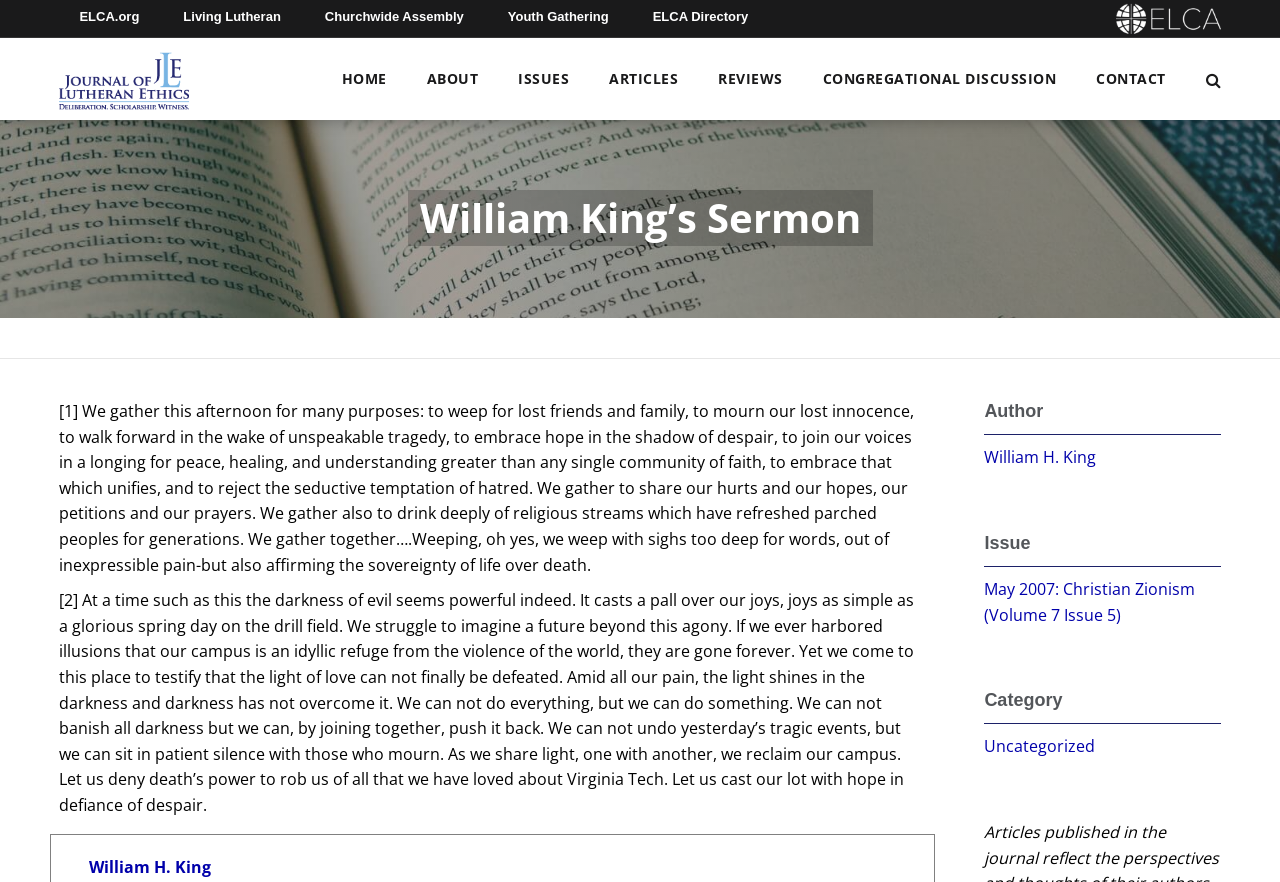Identify the bounding box coordinates of the part that should be clicked to carry out this instruction: "Go to the ABOUT page".

[0.333, 0.071, 0.374, 0.108]